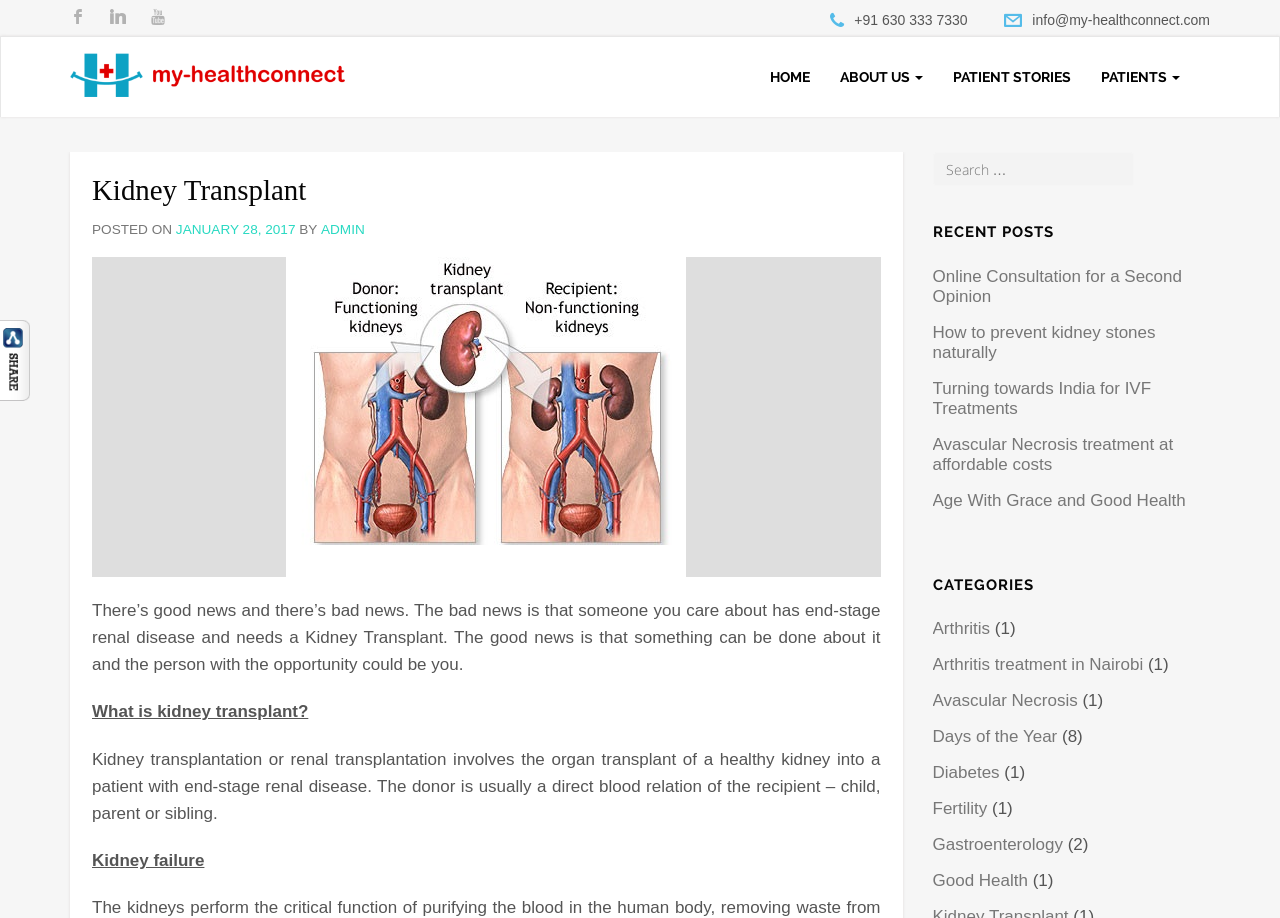How many links are there in the 'CATEGORIES' section?
Using the information presented in the image, please offer a detailed response to the question.

The 'CATEGORIES' section is located at the bottom right corner of the webpage, and it contains 8 links, including 'Arthritis', 'Avascular Necrosis', 'Days of the Year', and others, as indicated by the link elements with bounding box coordinates [0.729, 0.674, 0.774, 0.695] and so on.